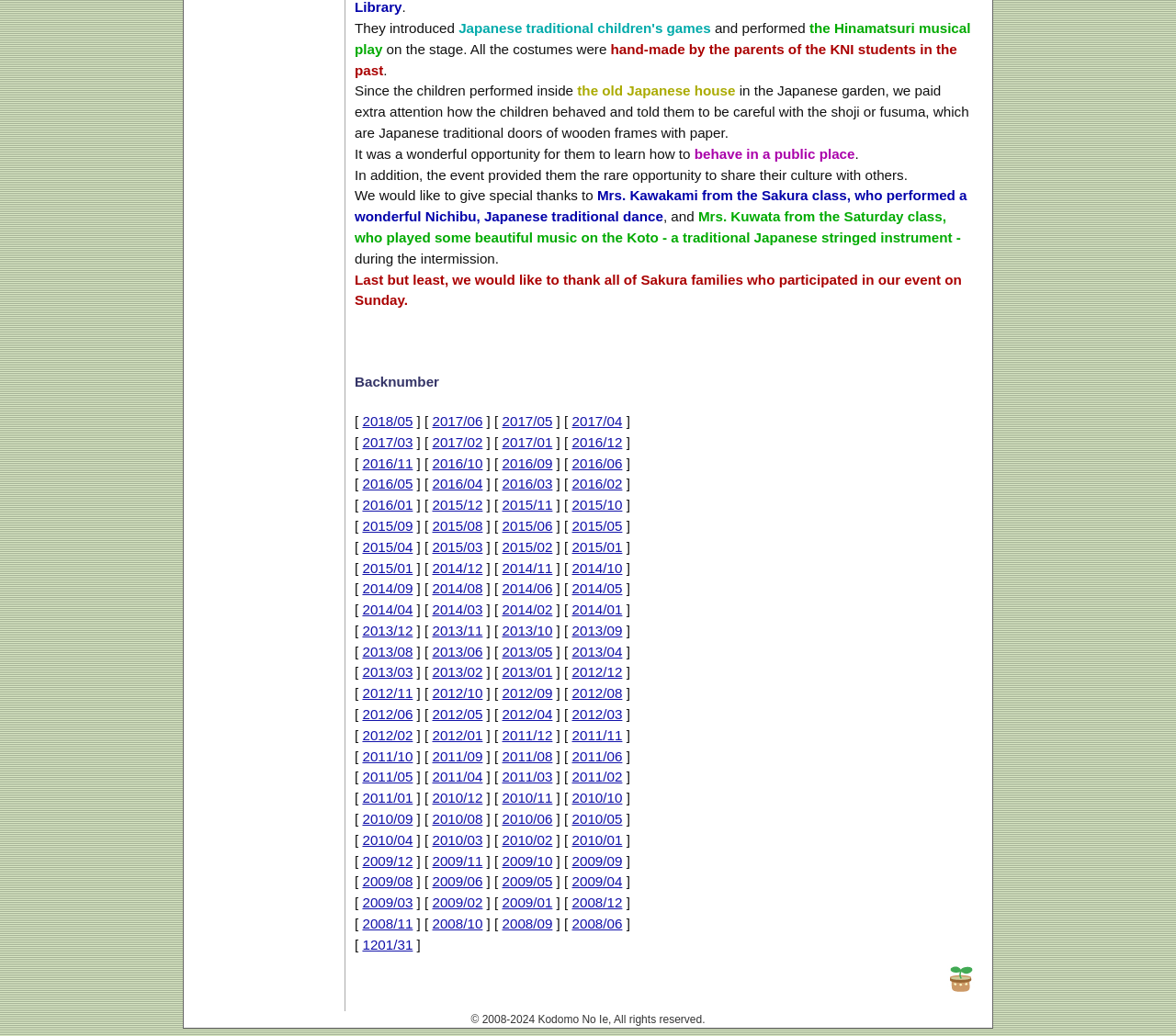Please identify the bounding box coordinates of where to click in order to follow the instruction: "View the 'Popular Now' section".

None